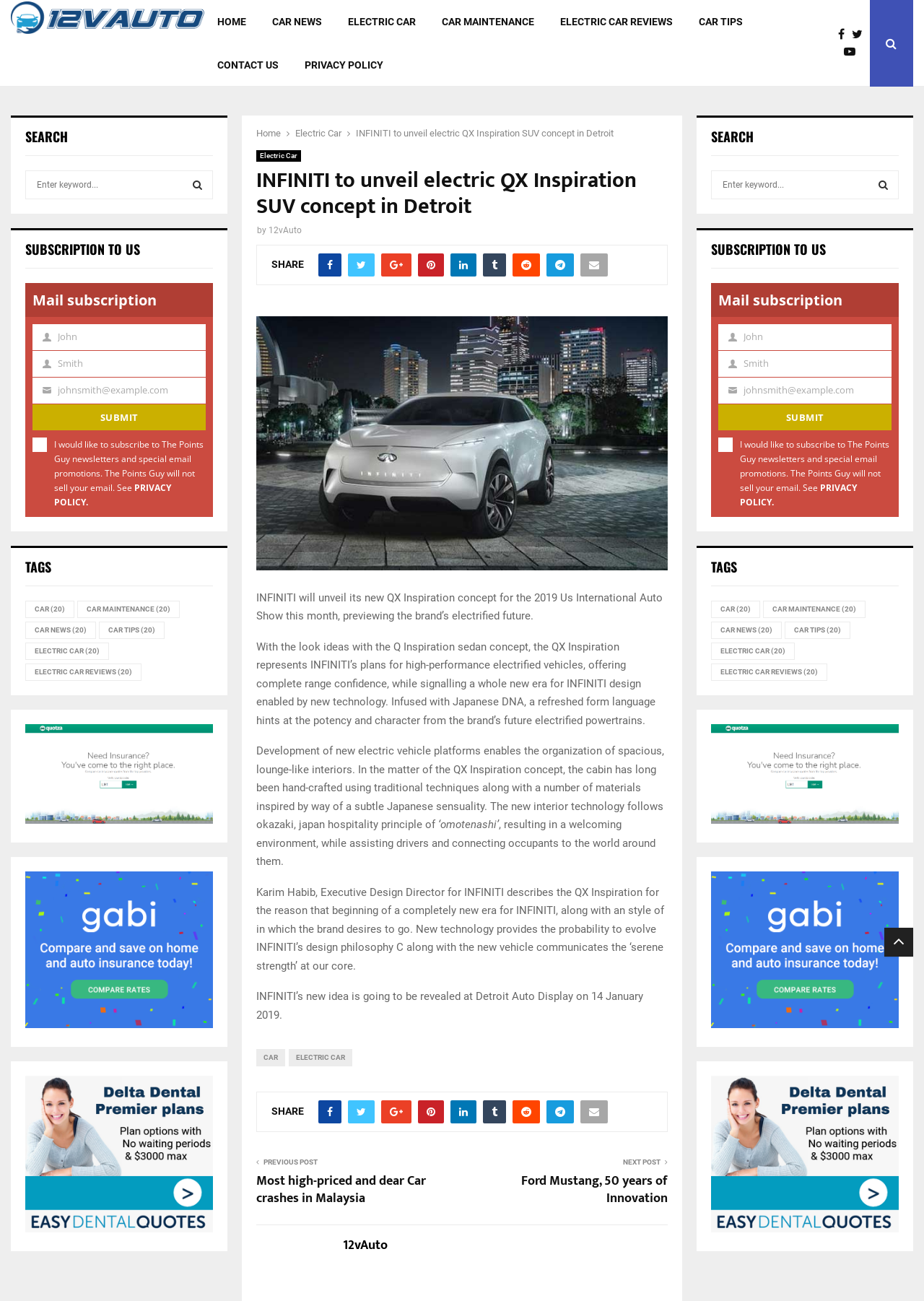Give an in-depth explanation of the webpage layout and content.

This webpage is about INFINITI's new QX Inspiration concept, an electric SUV that will be unveiled at the 2019 US International Auto Show. The page has a header section with a logo and navigation links to "HOME", "CAR NEWS", "ELECTRIC CAR", "CAR MAINTENANCE", "ELECTRIC CAR REVIEWS", "CAR TIPS", and "CONTACT US". There is also a search bar and a subscription section to the right of the header.

Below the header, there is a large image that takes up most of the width of the page. Above the image, there is a heading that reads "INFINITI to unveil electric QX Inspiration SUV concept in Detroit". Below the image, there is a block of text that describes the QX Inspiration concept, including its design, features, and technology.

The page also has a section with links to social media platforms, such as Facebook, Twitter, and Instagram. There is a footer section at the bottom of the page with links to "CAR", "ELECTRIC CAR", and other categories, as well as a "SHARE" button.

To the right of the main content, there are two columns of links to other articles, including "Most expensive and dear Car crashes in Malaysia" and "Ford Mustang, 50 years of Innovation". There is also a section with a heading "12vAuto" and a link to the same.

At the very bottom of the page, there is a section with a heading "SEARCH" and a search bar, as well as a section with a heading "SUBSCRIPTION TO US" where users can enter their name and email address to subscribe to newsletters and special email promotions.